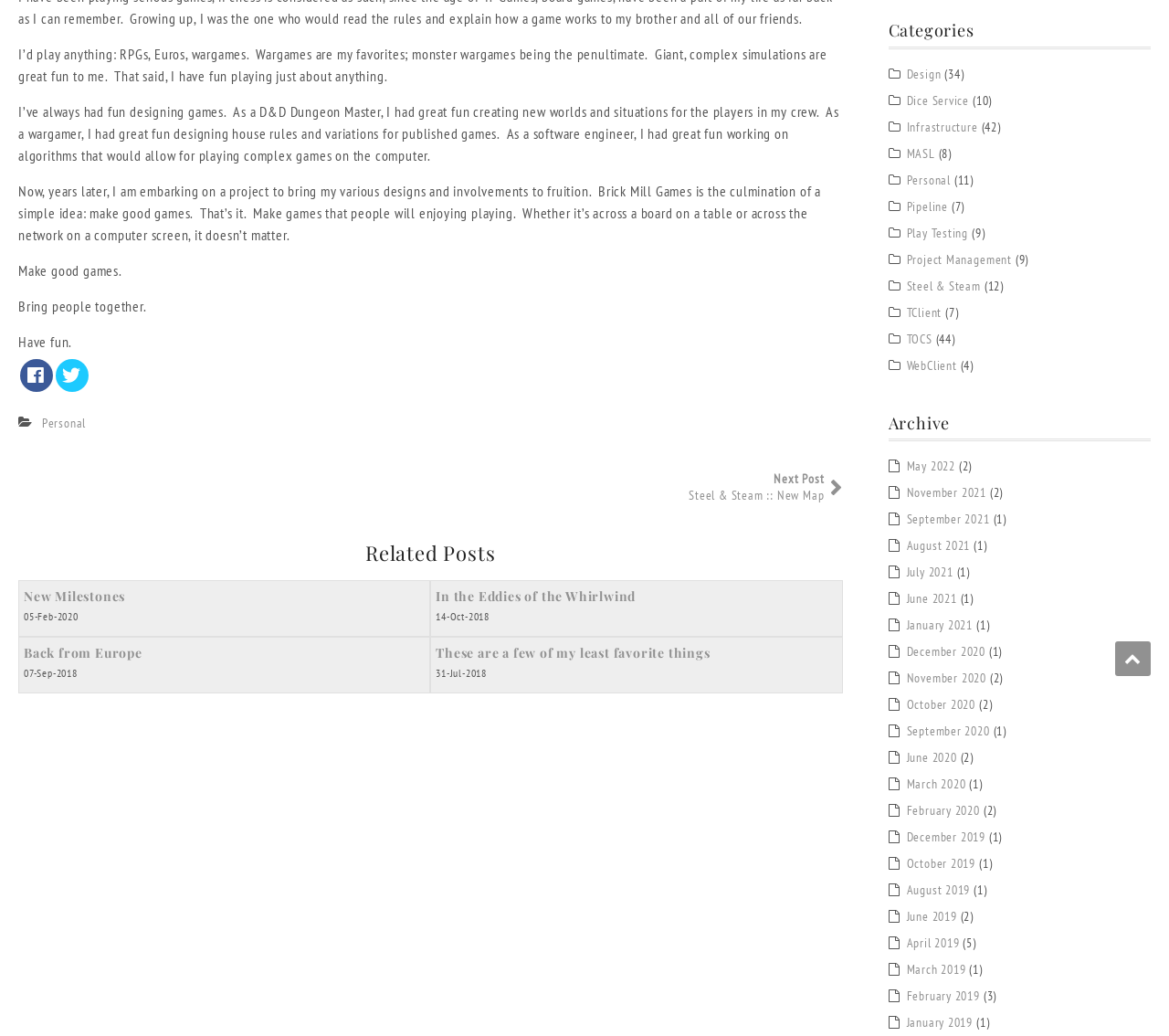Return the bounding box coordinates of the UI element that corresponds to this description: "Share on TwitterTweet". The coordinates must be given as four float numbers in the range of 0 and 1, [left, top, right, bottom].

[0.047, 0.347, 0.075, 0.378]